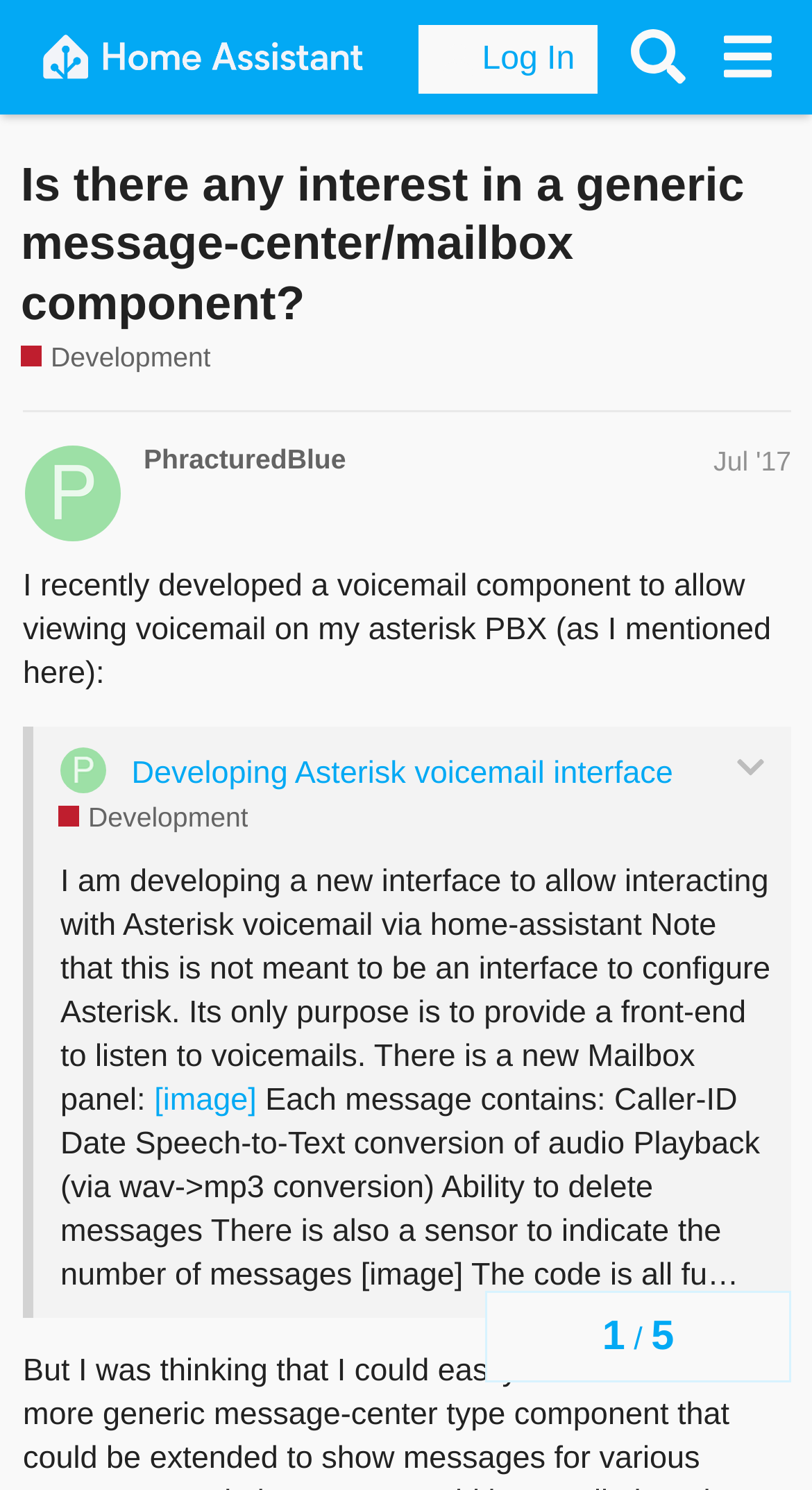Given the description: "Developing Asterisk voicemail interface", determine the bounding box coordinates of the UI element. The coordinates should be formatted as four float numbers between 0 and 1, [left, top, right, bottom].

[0.162, 0.507, 0.829, 0.531]